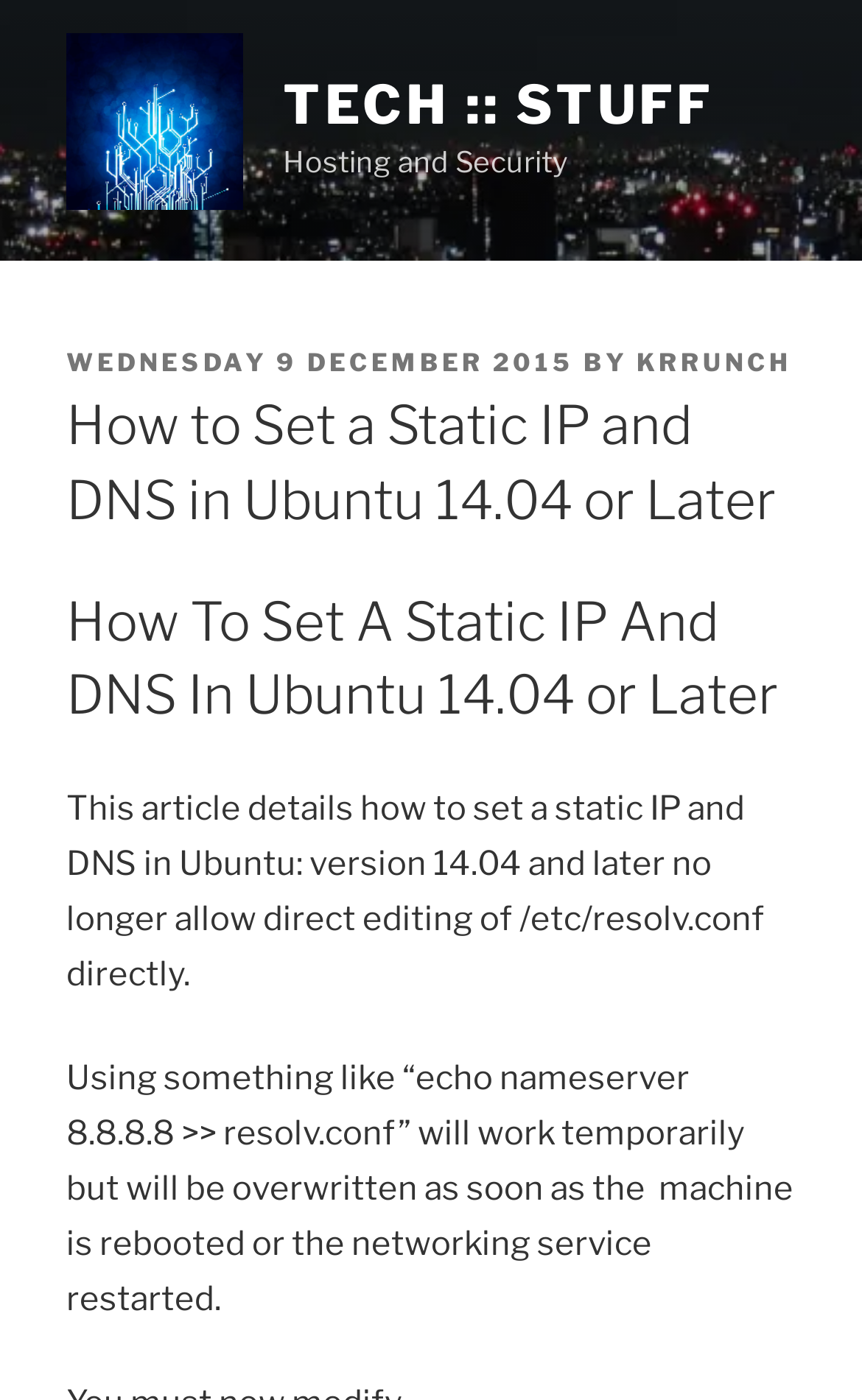Provide a comprehensive description of the webpage.

The webpage is about setting a static IP and DNS in Ubuntu 14.04 or later. At the top left, there is a link and an image with the text "tech :: stuff". To the right of this, there is a link with the text "TECH :: STUFF" and a static text "Hosting and Security". 

Below the top section, there is a header section that contains a posted date "WEDNESDAY 9 DECEMBER 2015" and the author's name "KRRUNCH". 

The main content of the webpage is divided into sections. The first section has a heading "How to Set a Static IP and DNS in Ubuntu 14.04 or Later" and a brief summary of the article, which explains that Ubuntu 14.04 and later versions no longer allow direct editing of /etc/resolv.conf directly. 

The second section has a similar heading and a paragraph of text that explains the temporary solution of using "echo nameserver 8.8.8.8 >> resolv.conf" will be overwritten when the machine is rebooted or the networking service is restarted.